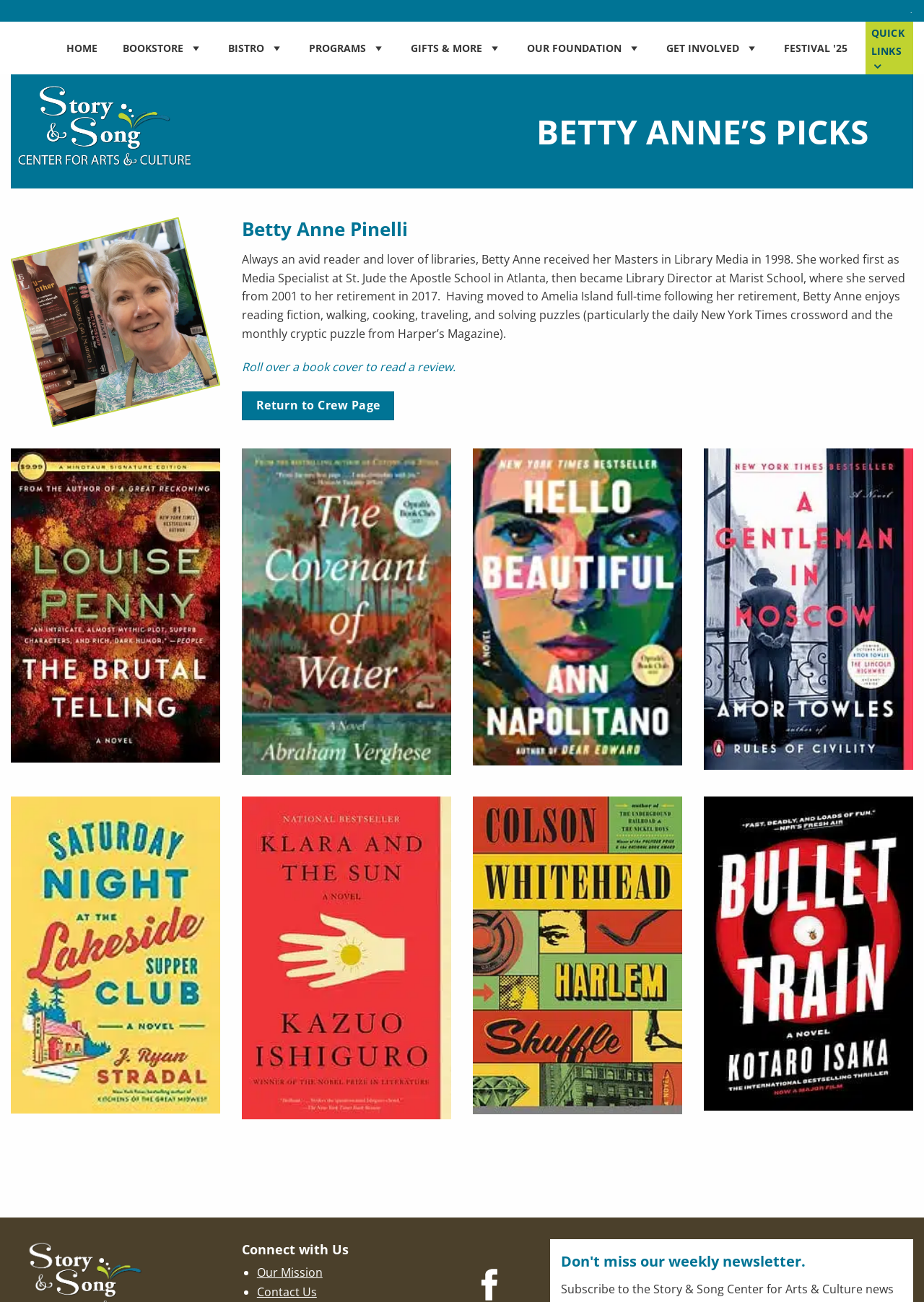Find the bounding box coordinates of the clickable area required to complete the following action: "Go to top".

[0.953, 0.681, 0.983, 0.702]